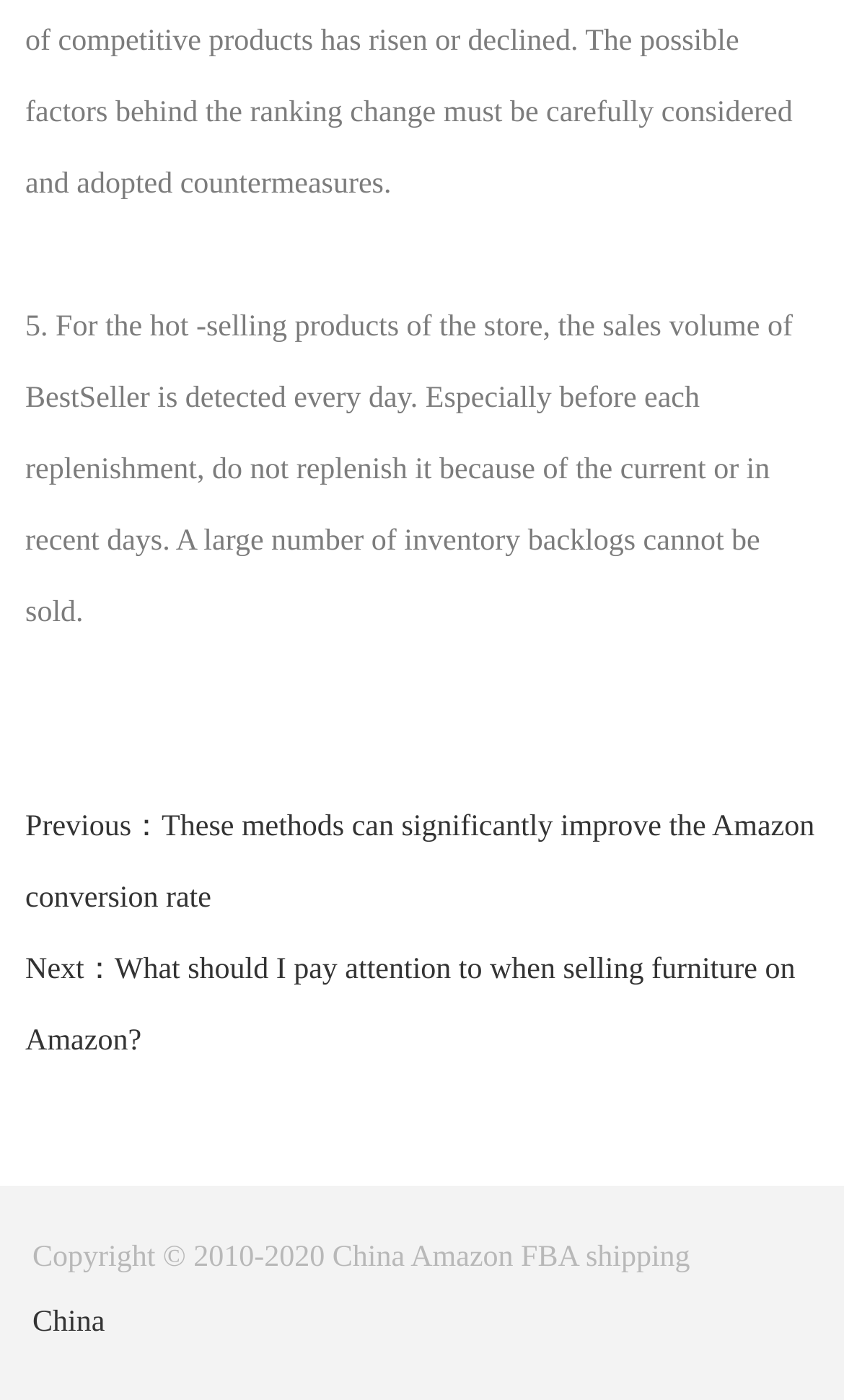Determine the bounding box coordinates for the HTML element mentioned in the following description: "Frost". The coordinates should be a list of four floats ranging from 0 to 1, represented as [left, top, right, bottom].

None